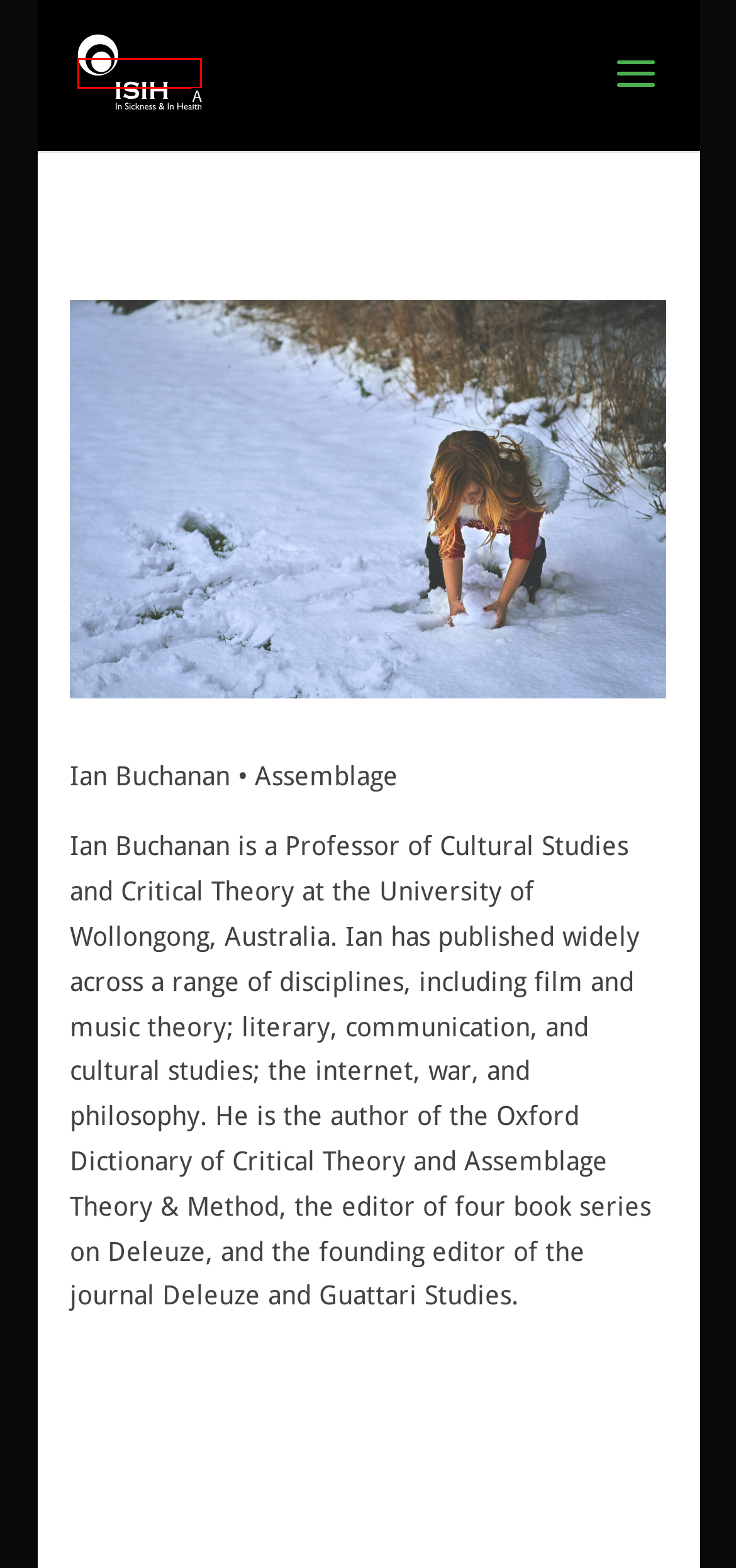Identify the letter corresponding to the UI element that matches this description: alt="ISIH"
Answer using only the letter from the provided options.

A